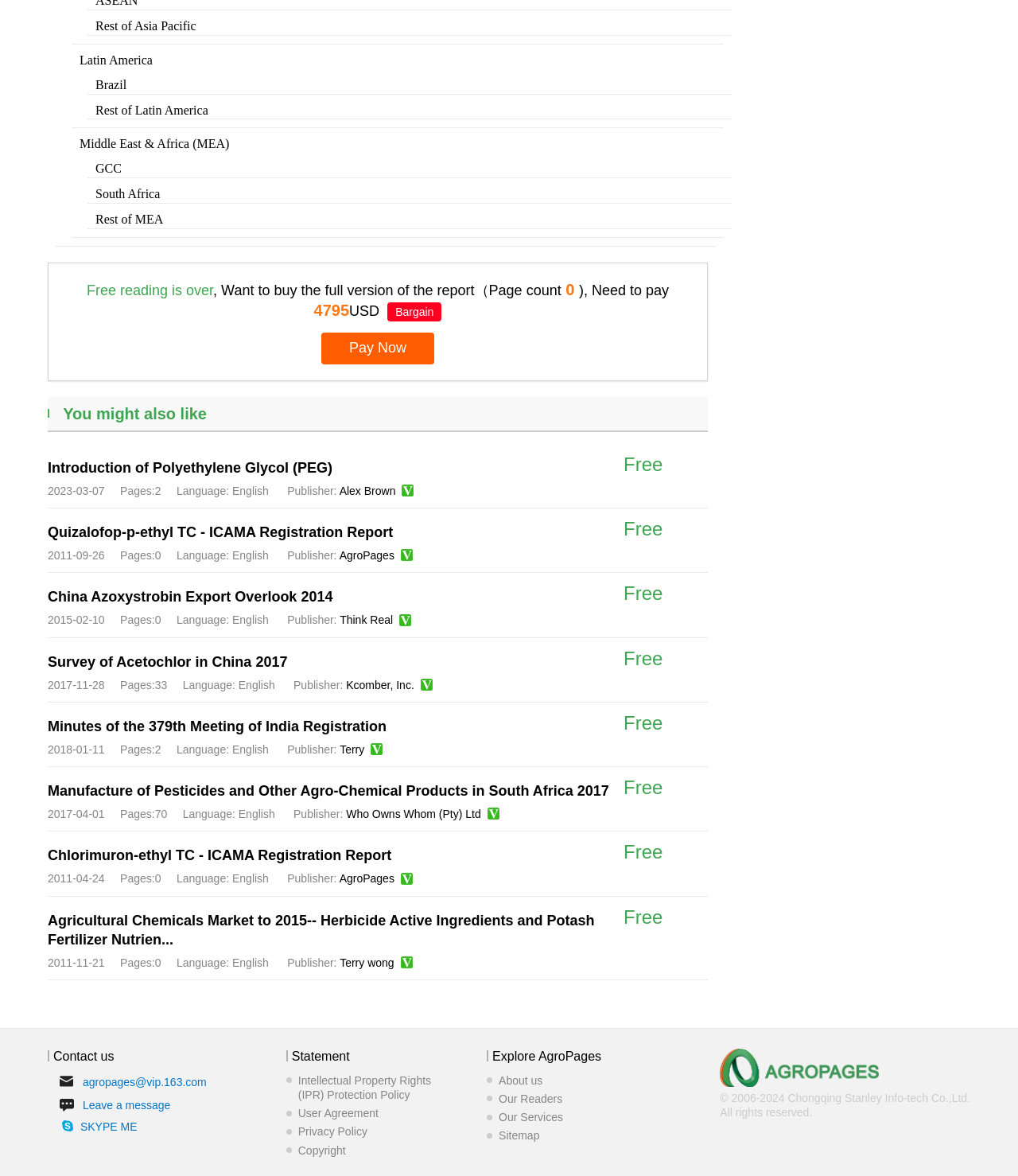Please provide a brief answer to the following inquiry using a single word or phrase:
What is the language of the report 'Introduction of Polyethylene Glycol (PEG)'?

English